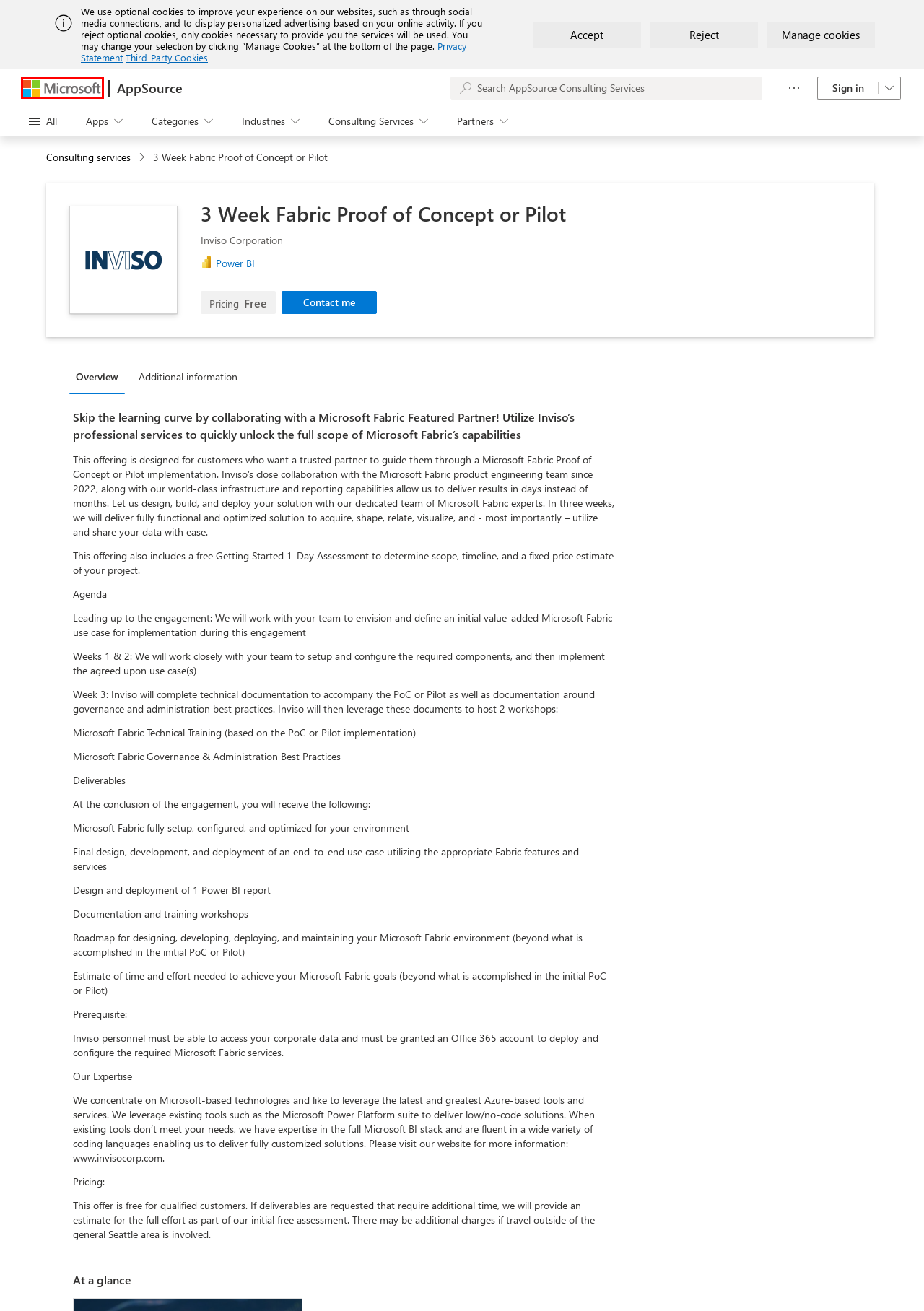Assess the screenshot of a webpage with a red bounding box and determine which webpage description most accurately matches the new page after clicking the element within the red box. Here are the options:
A. Microsoft Learn: Build skills that open doors in your career
B. Microsoft Sustainability - Products for a Sustainable Future
C. Microsoft Privacy Statement – Microsoft privacy
D. Third party cookie inventory - Microsoft Support
E. Your request has been blocked. This could be
                        due to several reasons.
F. Microsoft Teams for Schools and Students | Microsoft Education
G. Washington Consumer Health Data Privacy Policy
H. Technology Solutions for Schools | Microsoft Education

E